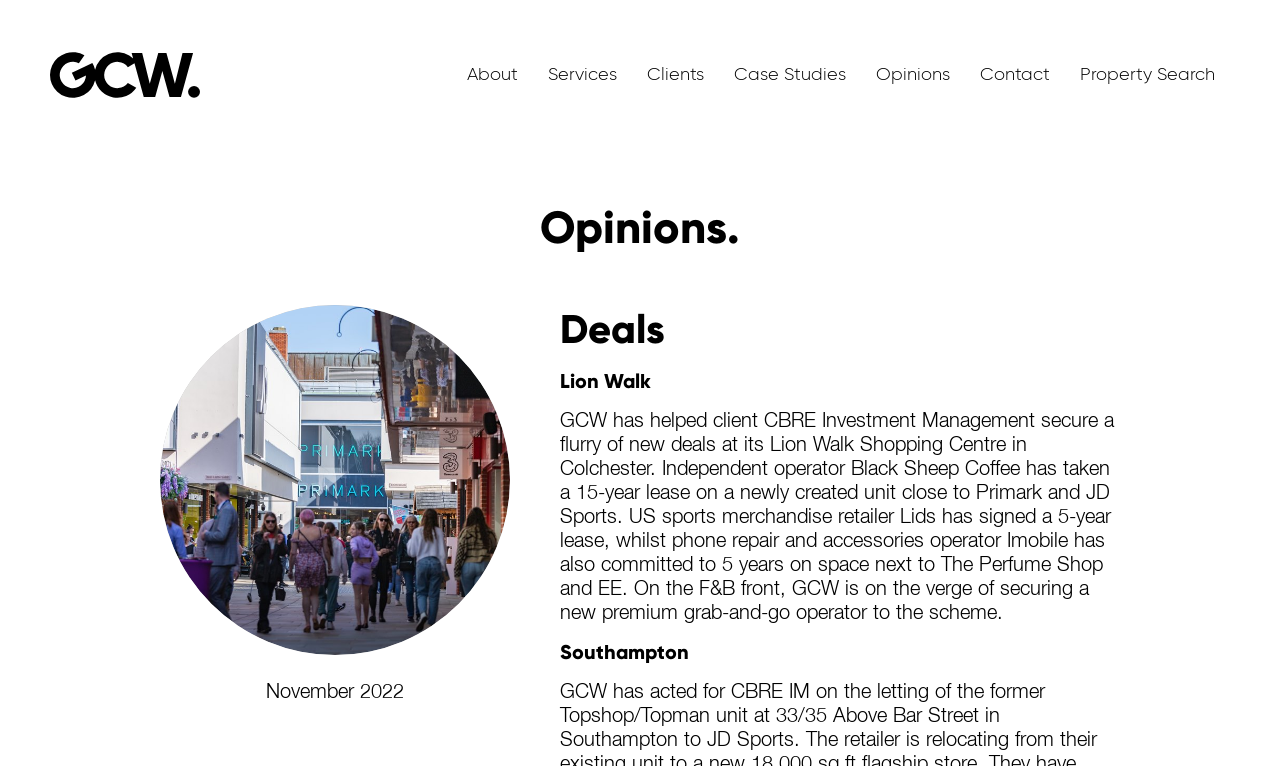Explain the webpage in detail, including its primary components.

The webpage is about GCW, a retail property consultant company. At the top, there is a navigation menu with 7 links: "", "About", "Services", "Clients", "Case Studies", "Opinions", and "Contact", followed by a "Property Search" link. 

Below the navigation menu, there is a heading "Opinions." followed by a subheading "November 2022". 

Further down, there is a section titled "Deals" with two articles. The first article is about Lion Walk Shopping Centre in Colchester, where GCW has helped secure several new deals. The article provides details about the deals, including the names of the retailers and the lease terms. 

Below the first article, there is a second article titled "Southampton", but its content is not provided.